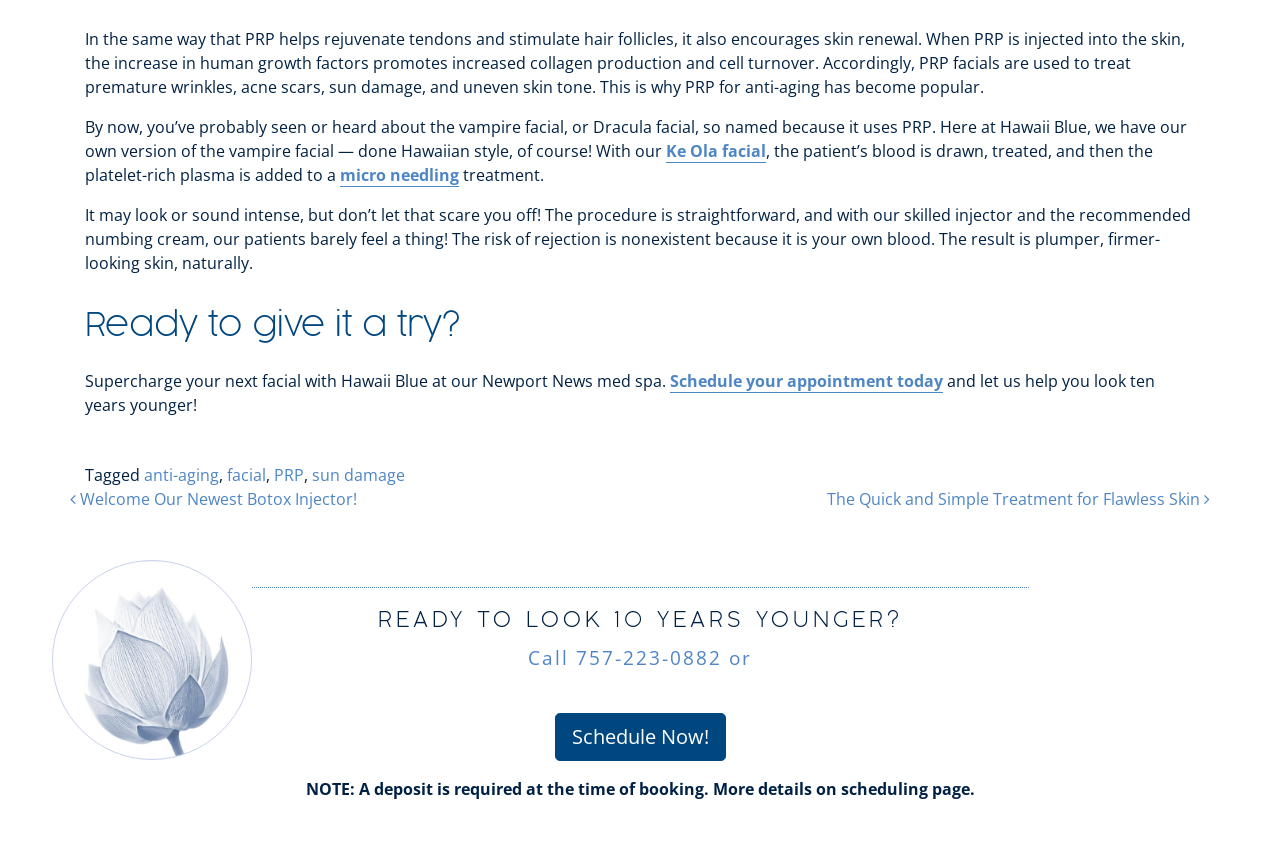From the image, can you give a detailed response to the question below:
What is the benefit of using PRP for anti-aging?

According to the webpage, the result of using PRP for anti-aging is plumper, firmer-looking skin, naturally, because it promotes increased collagen production and cell turnover.